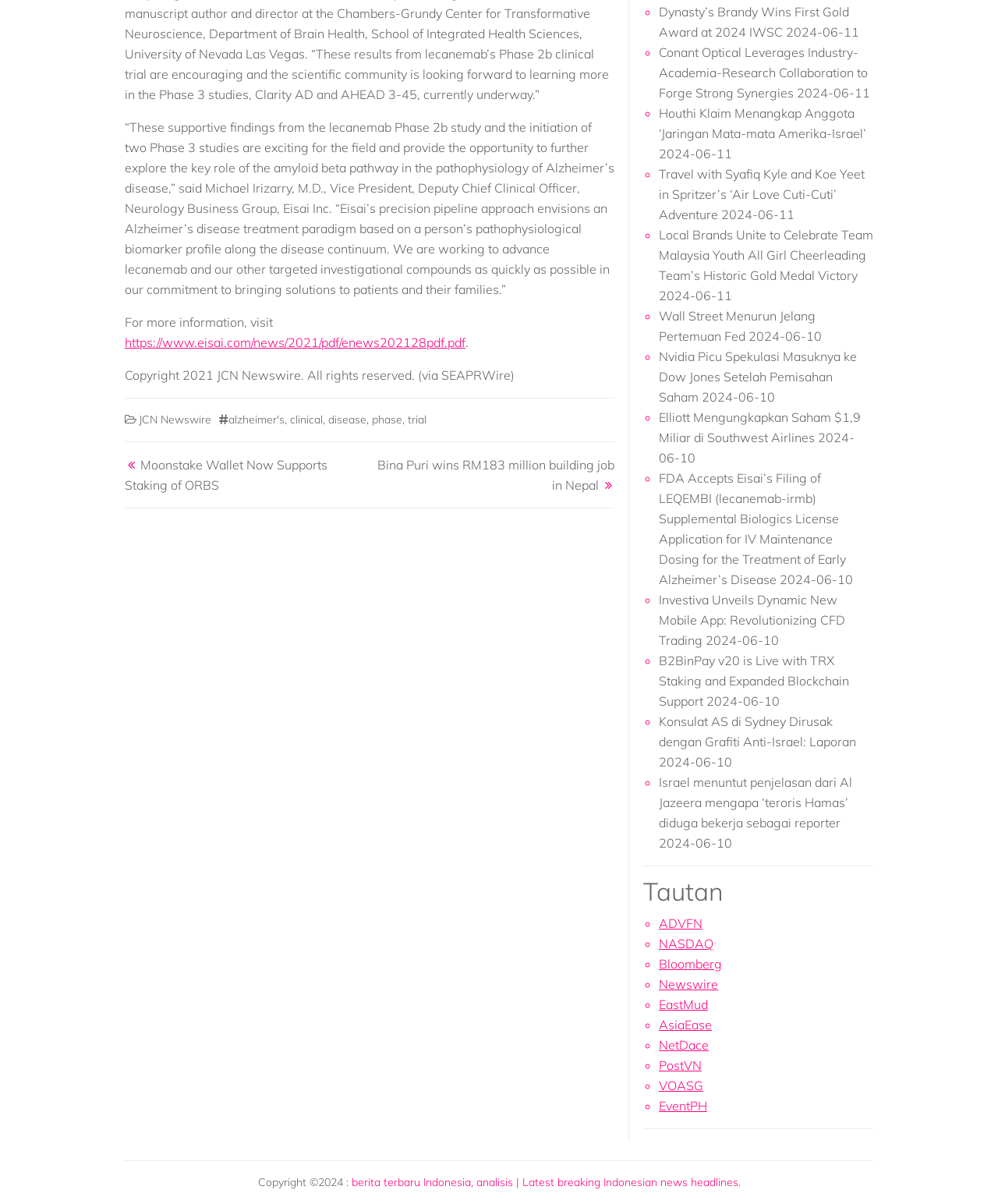Return the bounding box coordinates of the UI element that corresponds to this description: "https://www.eisai.com/news/2021/pdf/enews202128pdf.pdf". The coordinates must be given as four float numbers in the range of 0 and 1, [left, top, right, bottom].

[0.125, 0.278, 0.466, 0.291]